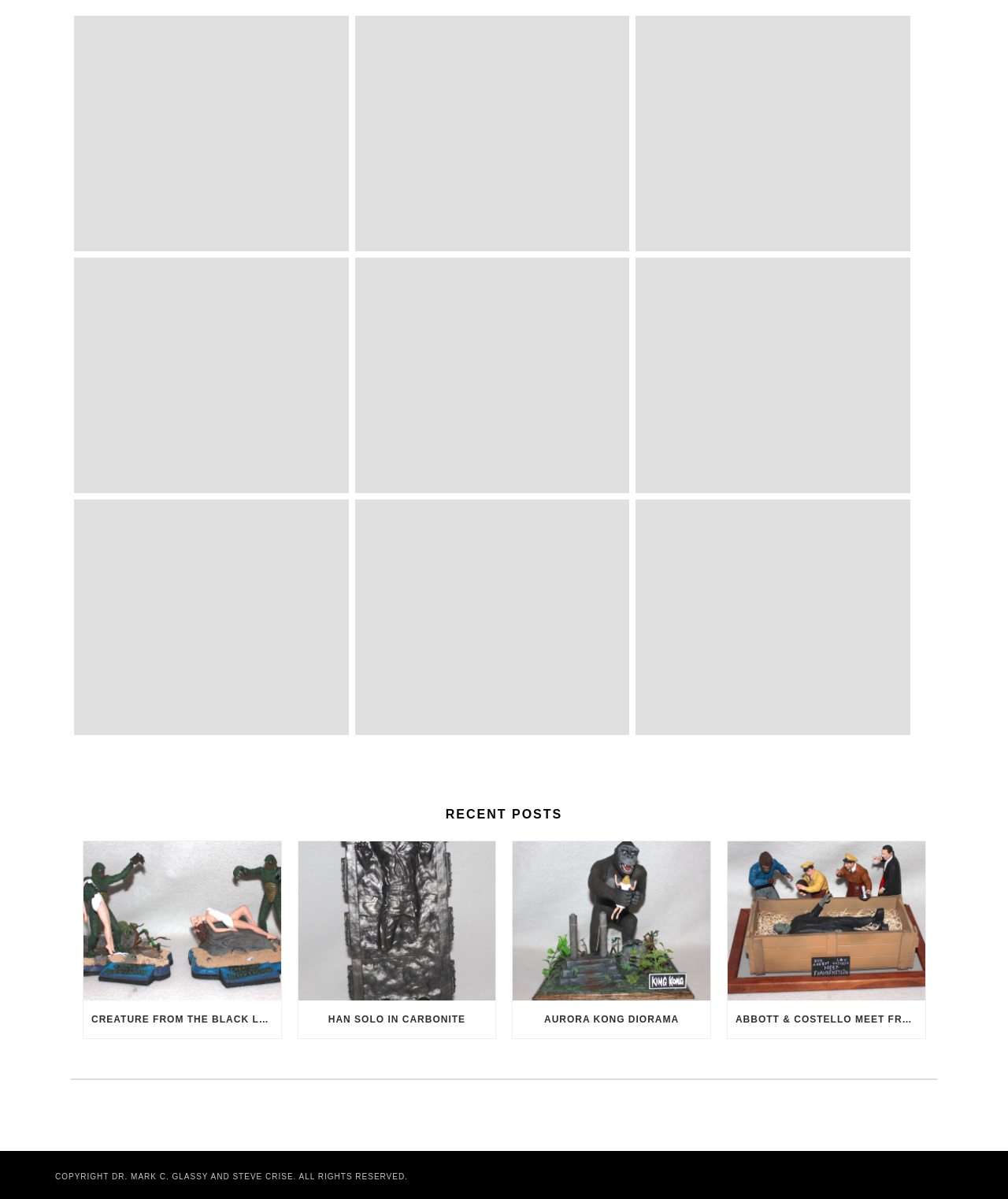Please give a concise answer to this question using a single word or phrase: 
What is the purpose of the 'RECENT POSTS' section?

To display recent posts